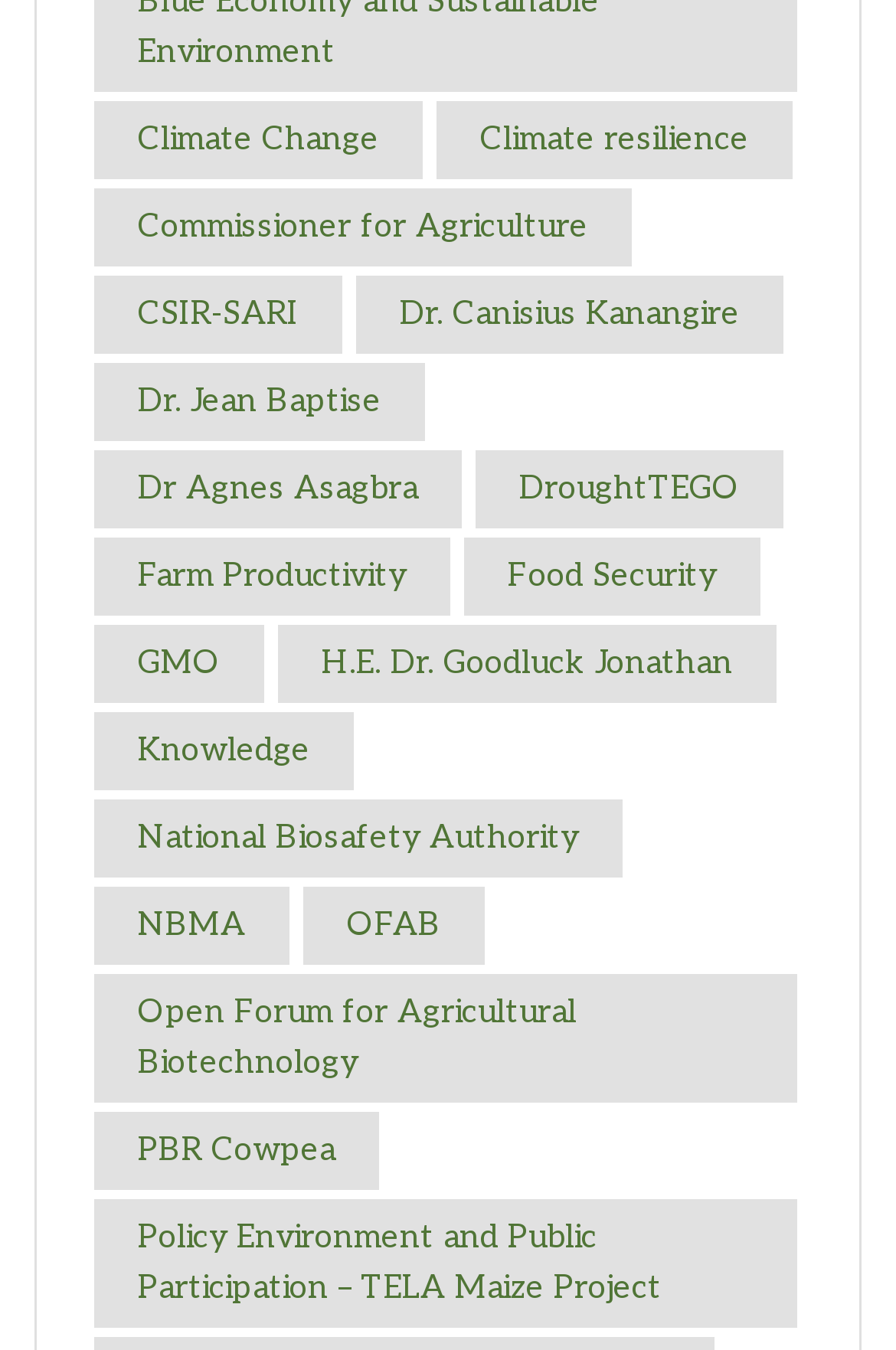Highlight the bounding box of the UI element that corresponds to this description: "National Biosafety Authority".

[0.105, 0.591, 0.695, 0.649]